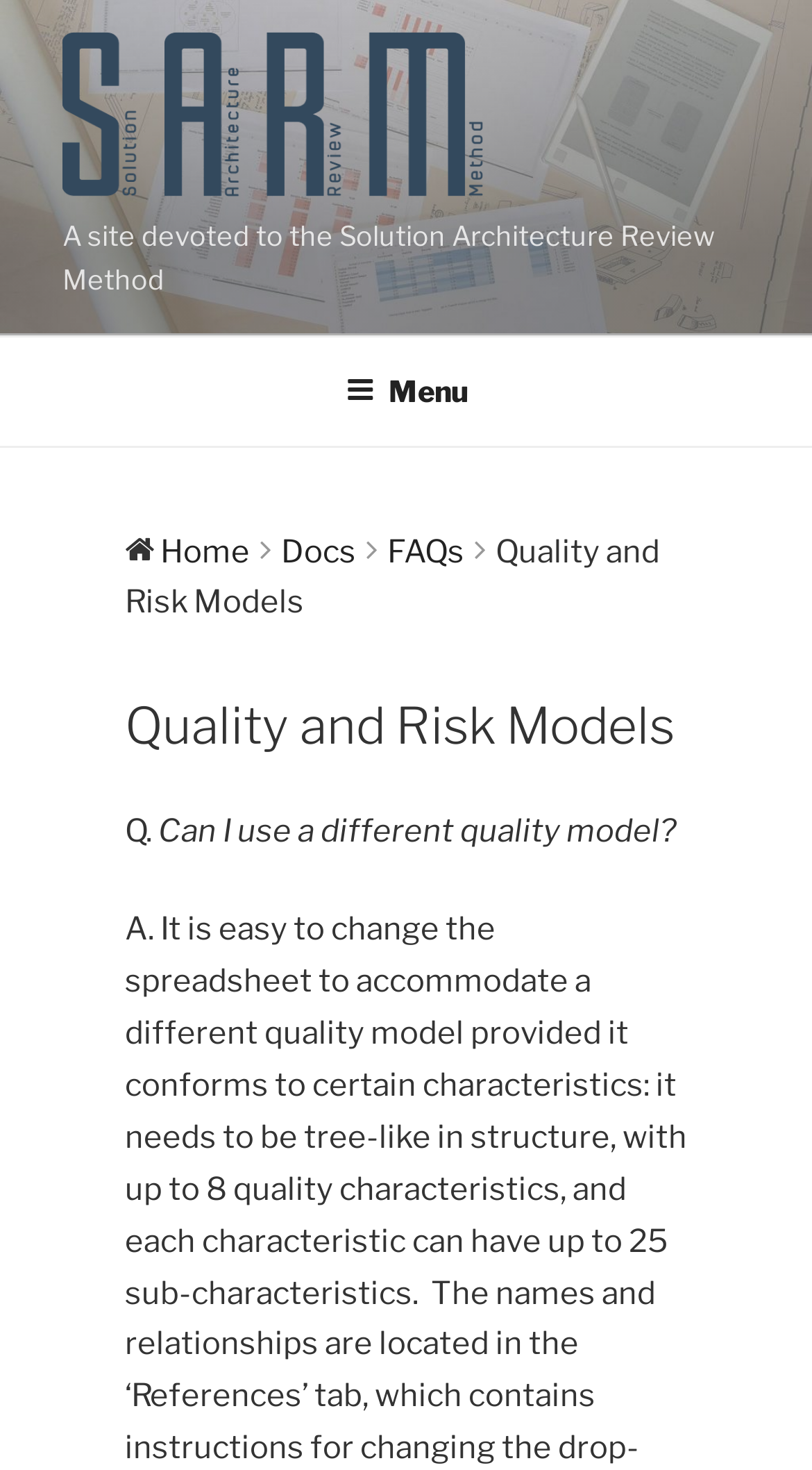Identify the bounding box for the element characterized by the following description: "Docs".

[0.346, 0.362, 0.438, 0.388]